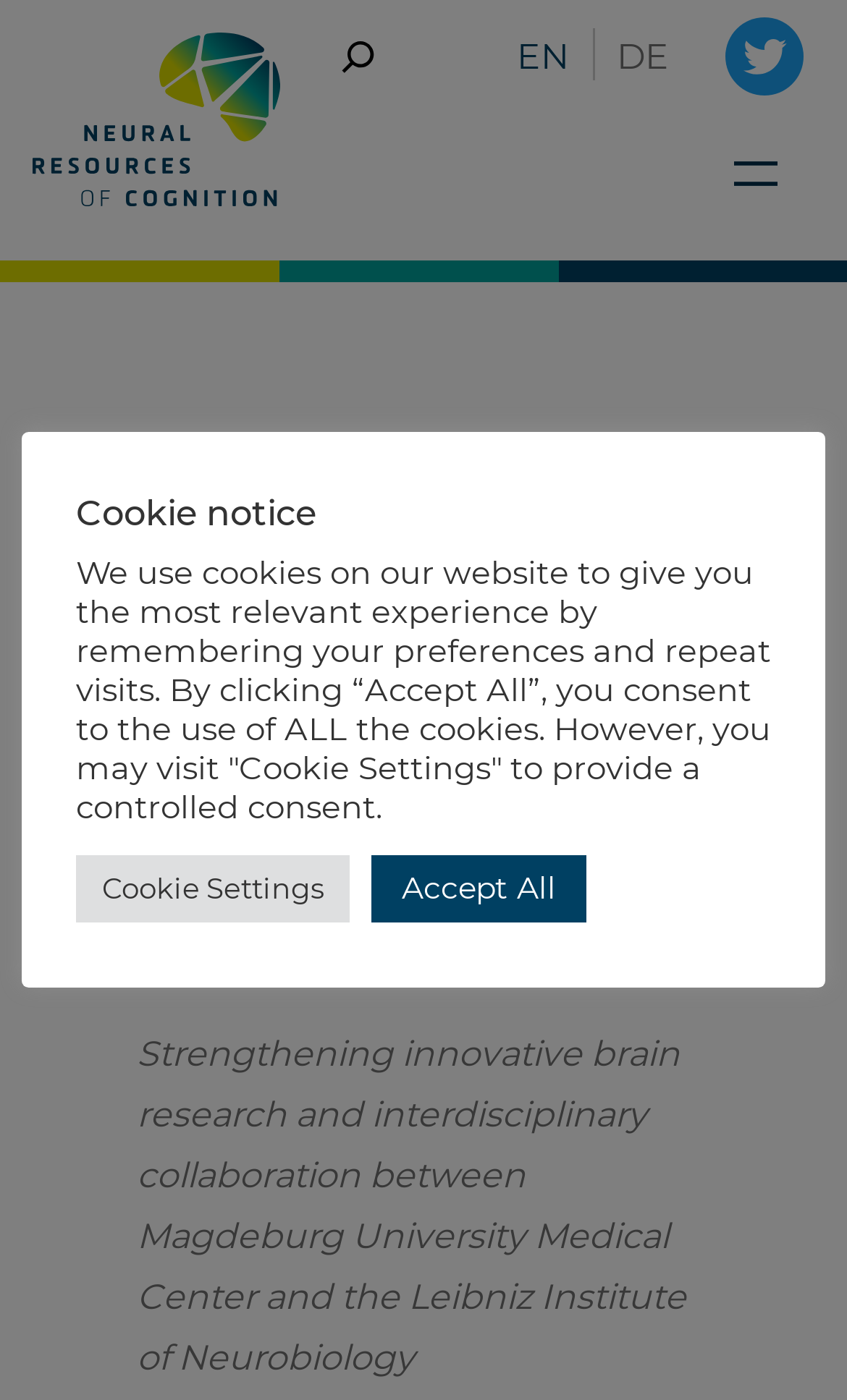Based on the element description Cookie Settings, identify the bounding box coordinates for the UI element. The coordinates should be in the format (top-left x, top-left y, bottom-right x, bottom-right y) and within the 0 to 1 range.

[0.09, 0.611, 0.413, 0.659]